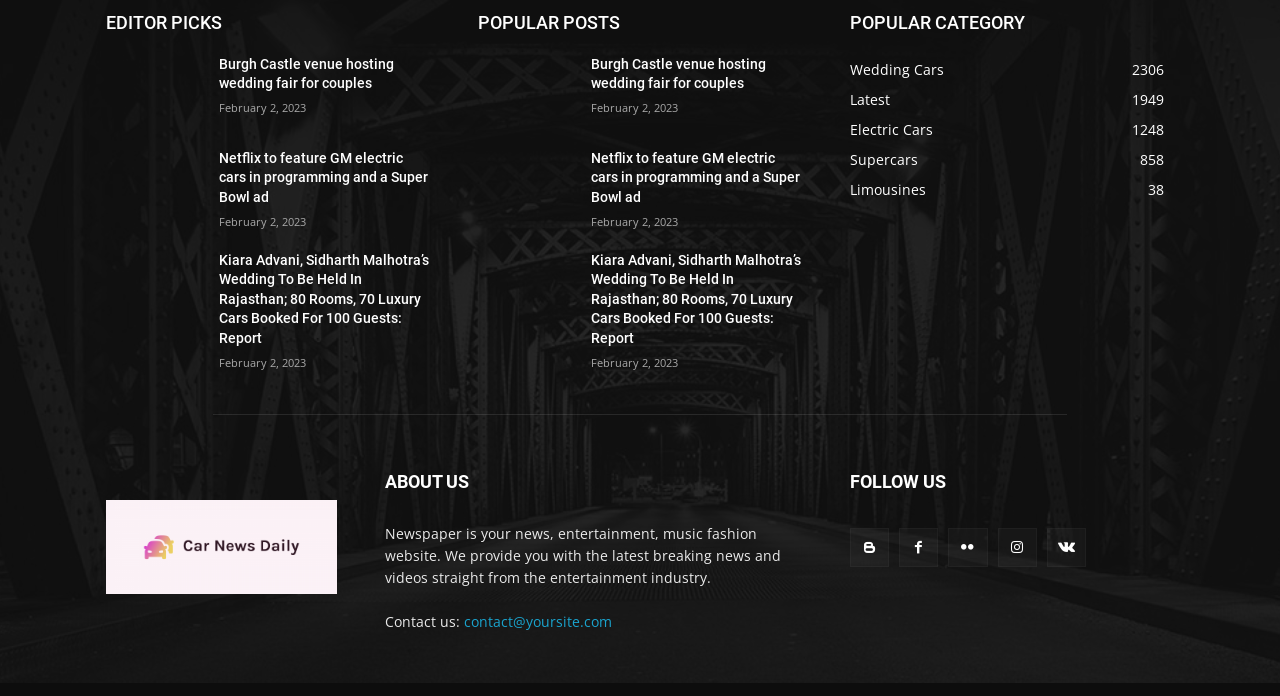What is the title of the first section?
Please provide a comprehensive answer based on the contents of the image.

The first section on the webpage has a heading element with the text 'EDITOR PICKS', which indicates that it is the title of the section.